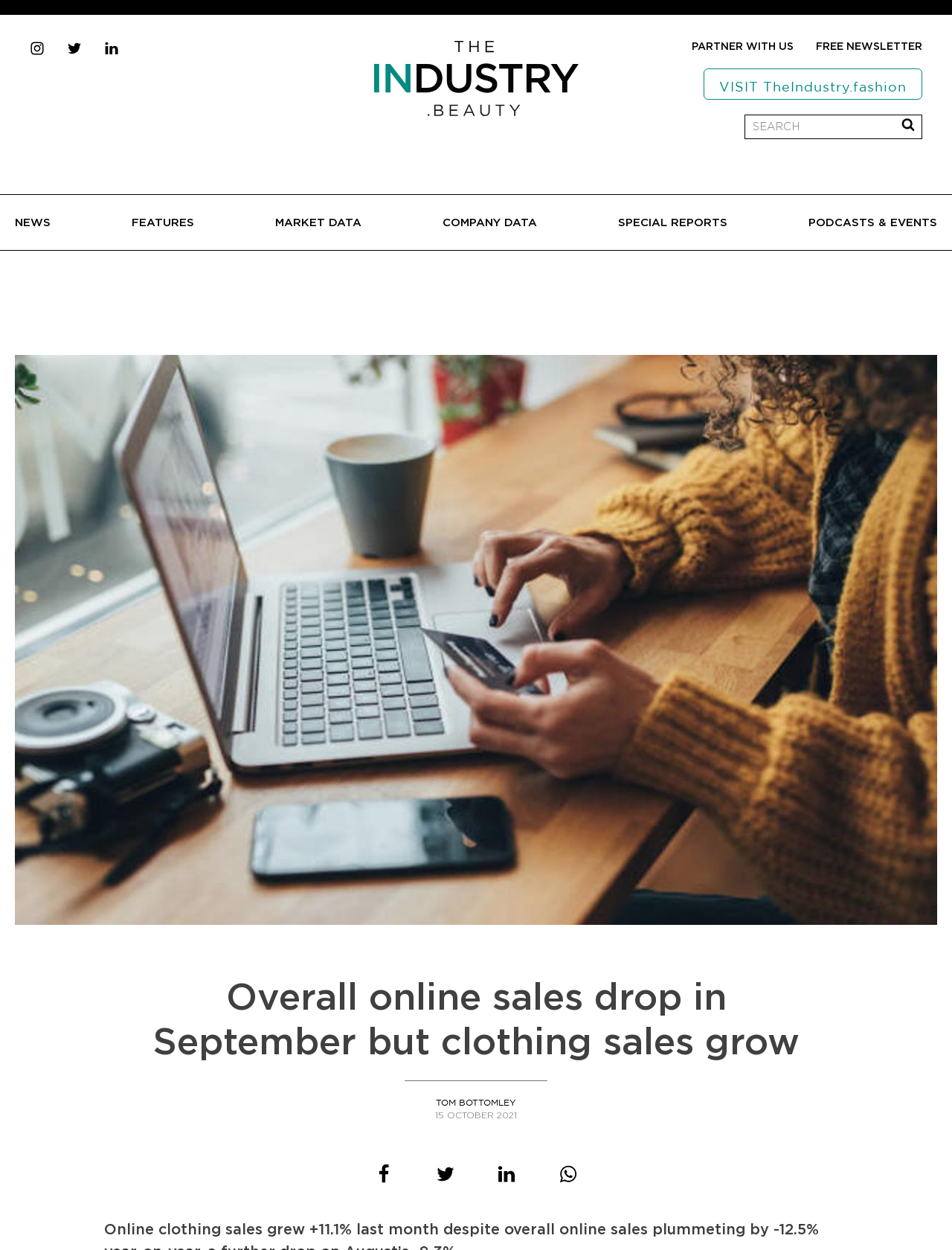Provide a short answer using a single word or phrase for the following question: 
Is there a search function on the page?

Yes